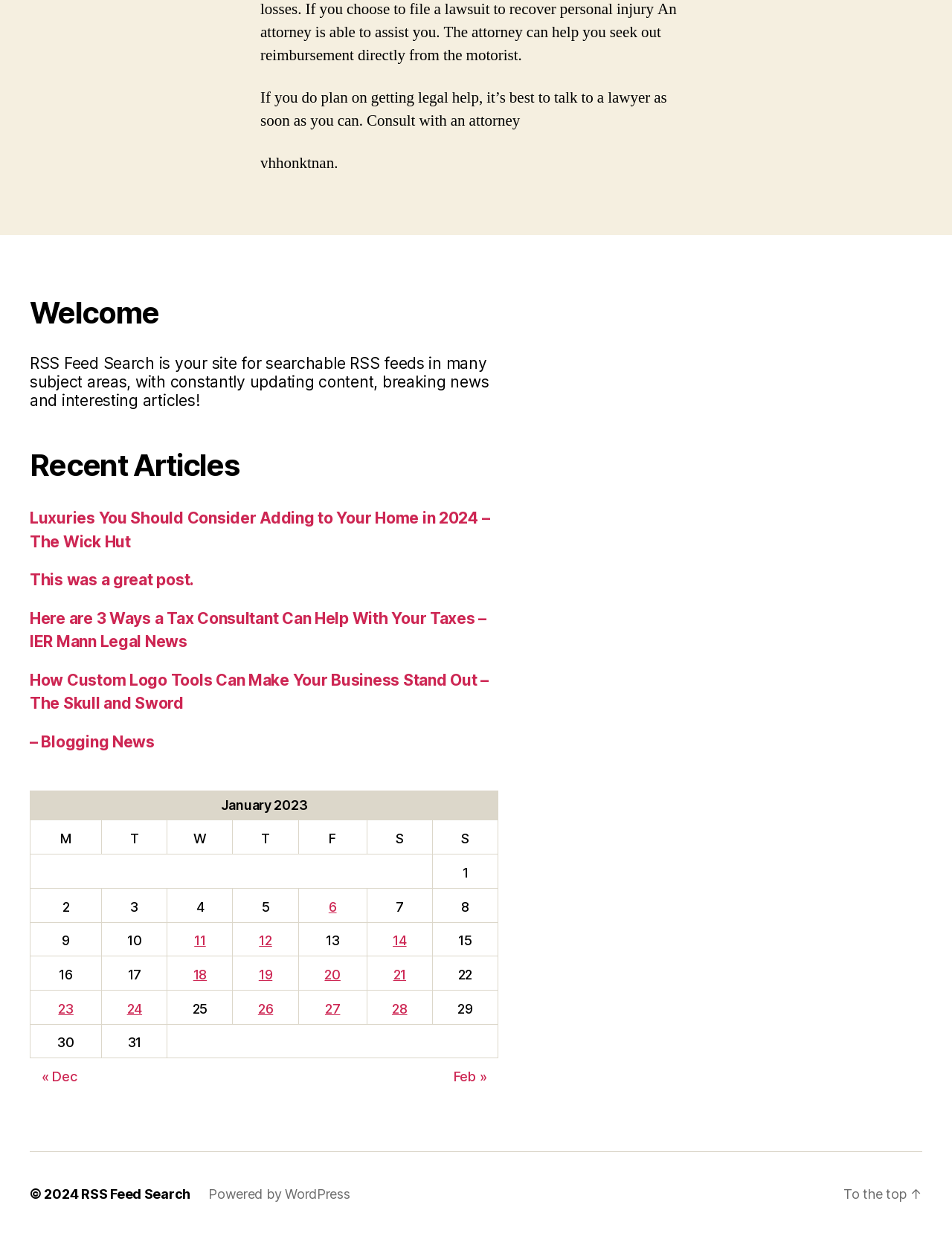Analyze the image and answer the question with as much detail as possible: 
What is the name of this website?

The name of this website can be found at the bottom of the page, where it says '© 2024 RSS Feed Search'. This suggests that the website is called RSS Feed Search.